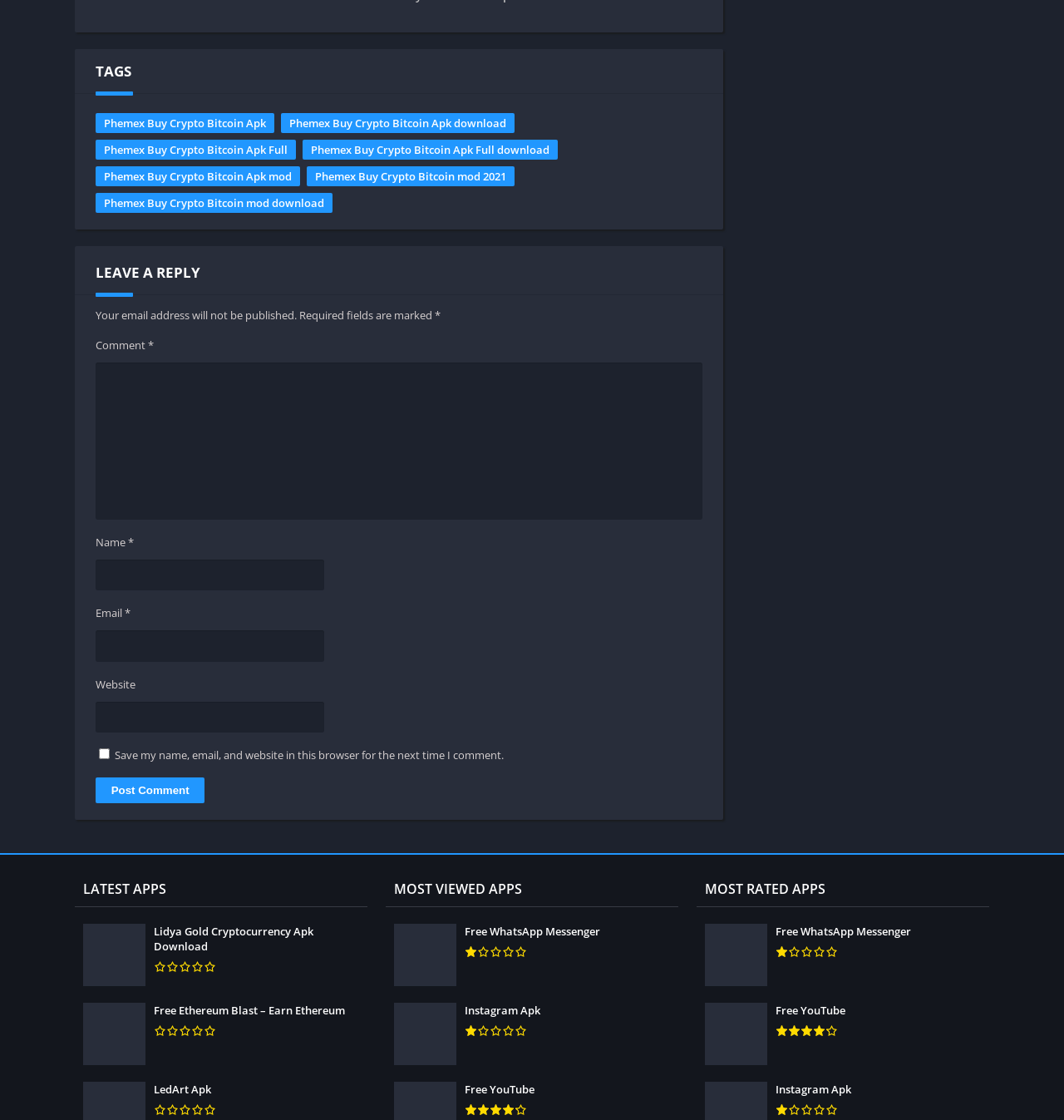Locate the bounding box coordinates of the clickable region necessary to complete the following instruction: "Click on Lidya Gold Cryptocurrency Apk Download link". Provide the coordinates in the format of four float numbers between 0 and 1, i.e., [left, top, right, bottom].

[0.07, 0.818, 0.345, 0.888]